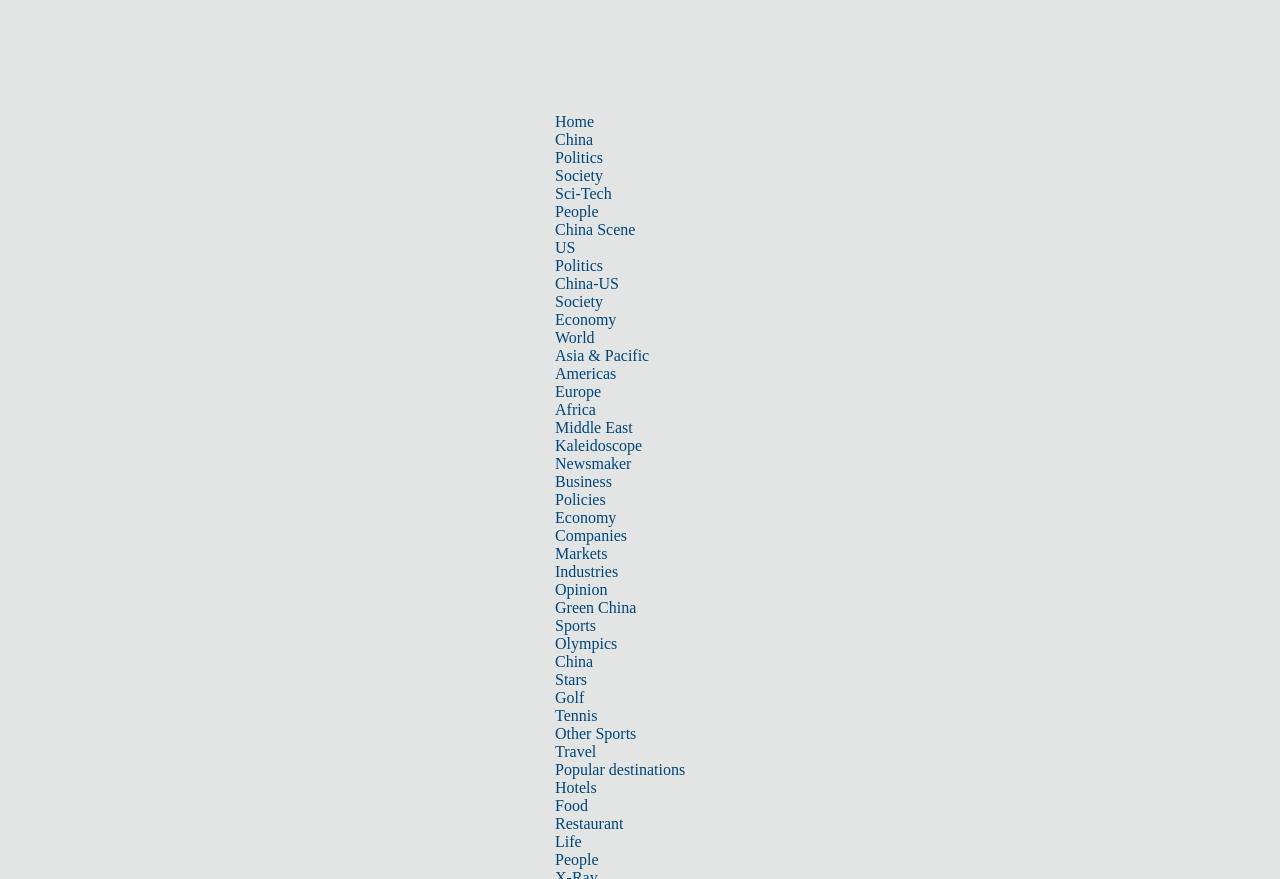Using the provided description: "Popular destinations", find the bounding box coordinates of the corresponding UI element. The output should be four float numbers between 0 and 1, in the format [left, top, right, bottom].

[0.434, 0.866, 0.535, 0.885]